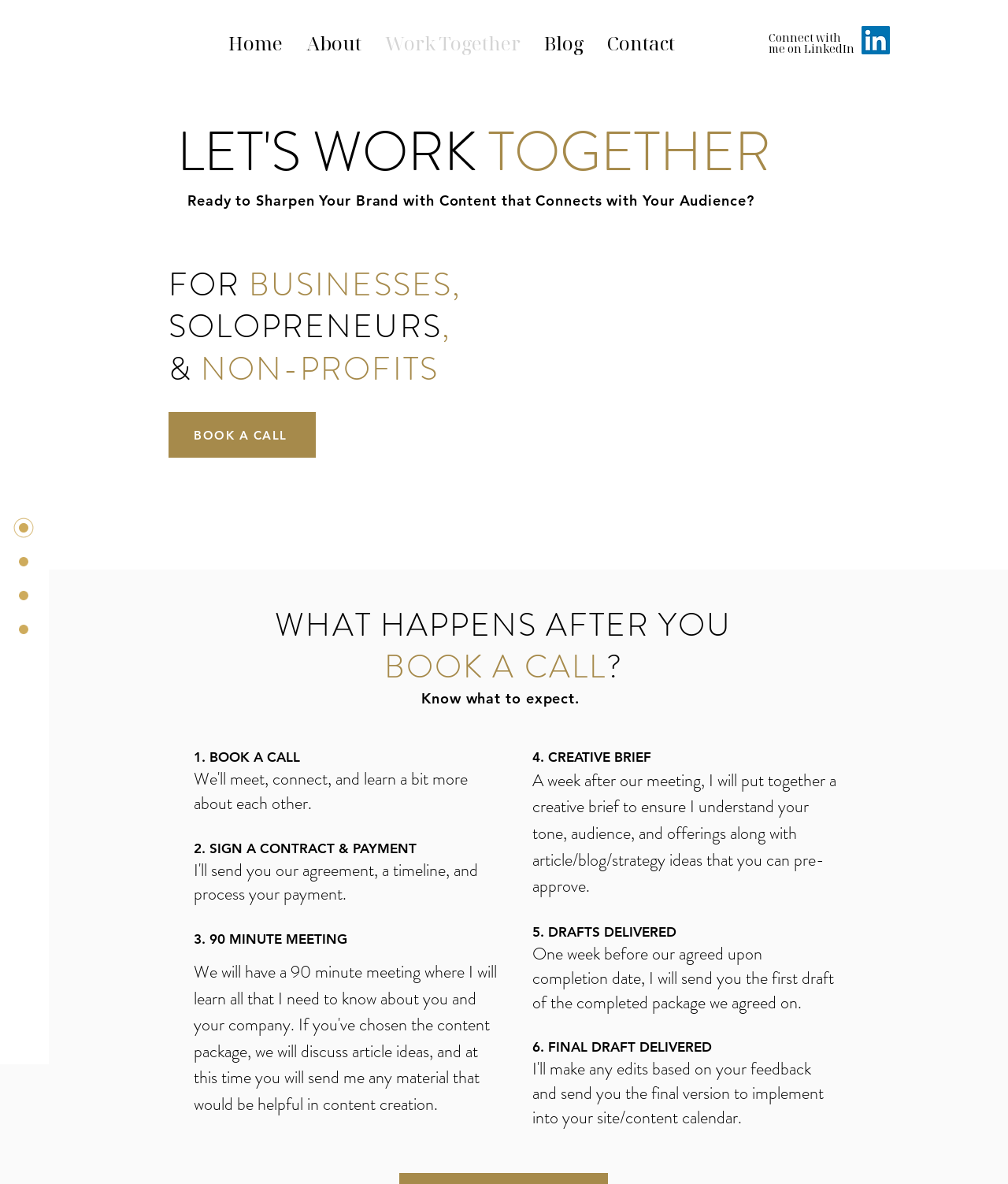What is the main service offered by Jenna Irving?
Examine the screenshot and reply with a single word or phrase.

Content Coaching